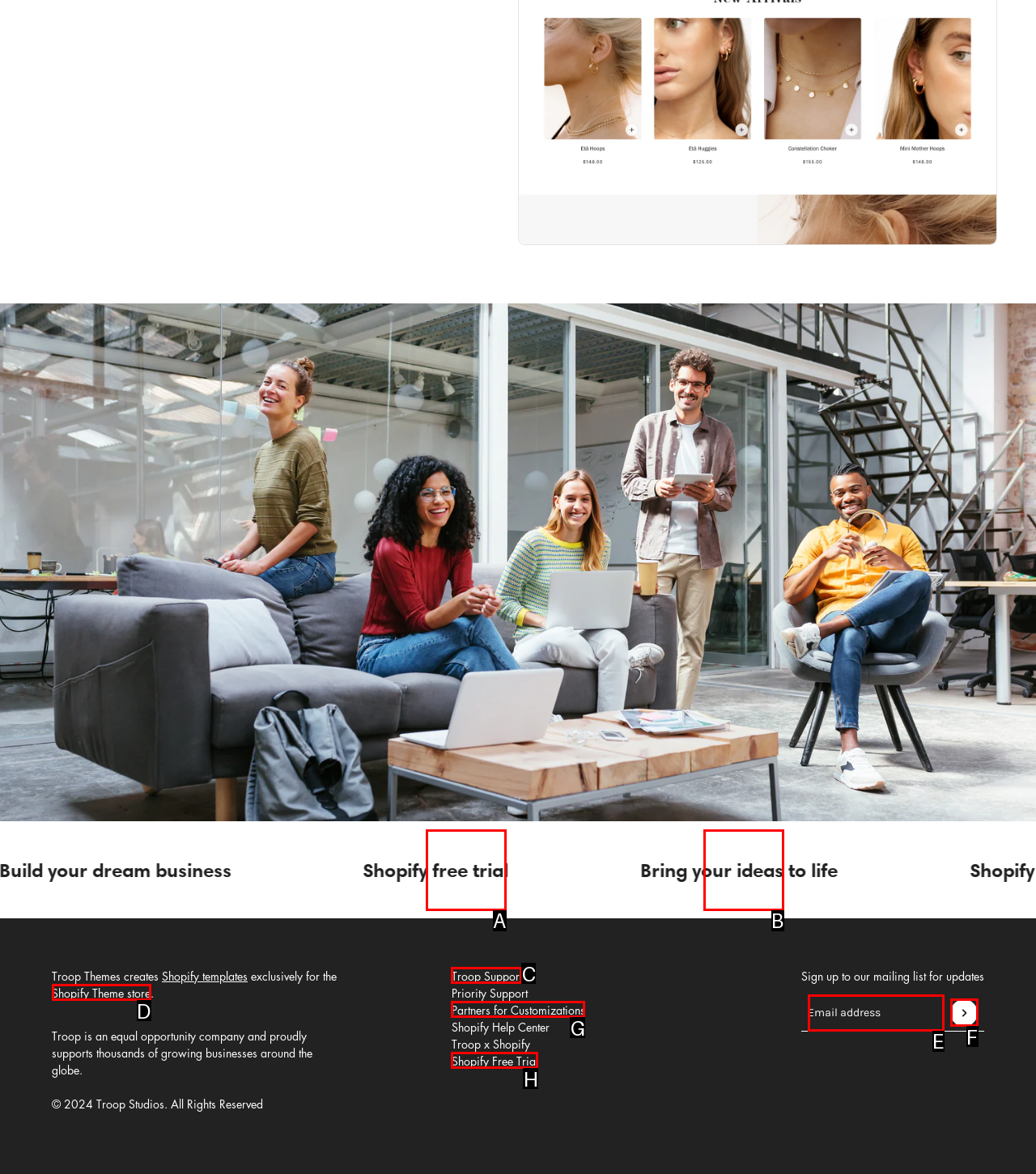Choose the letter of the UI element that aligns with the following description: Partners for Customizations
State your answer as the letter from the listed options.

G